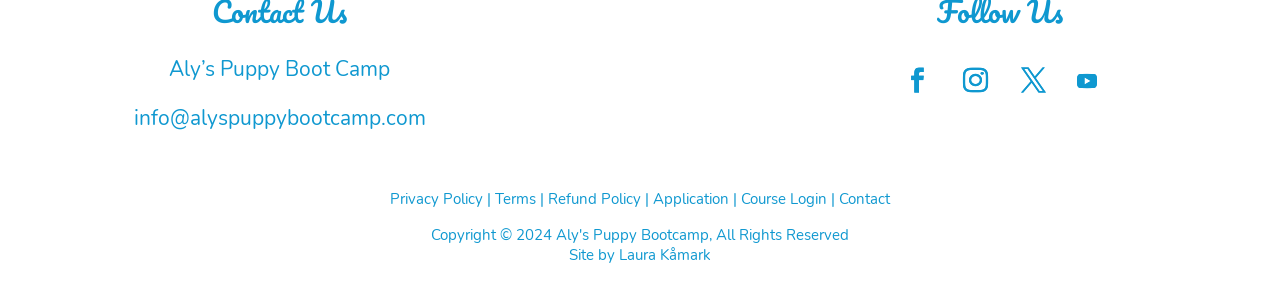How many social media links are there?
Look at the image and respond with a one-word or short phrase answer.

4